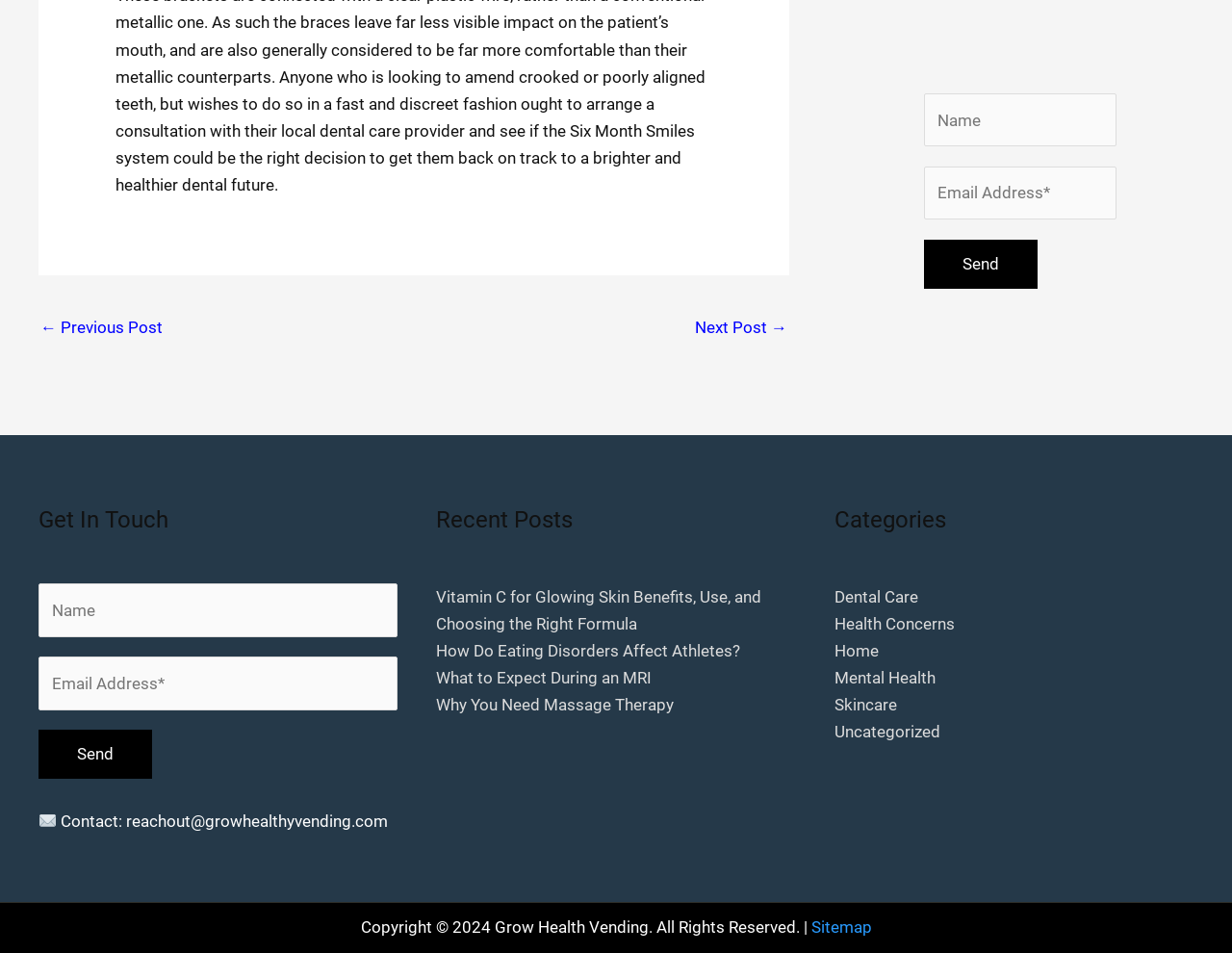Please use the details from the image to answer the following question comprehensively:
How many categories are listed?

There are seven links listed under the 'Categories' heading, each with a category name, indicating that there are seven categories.